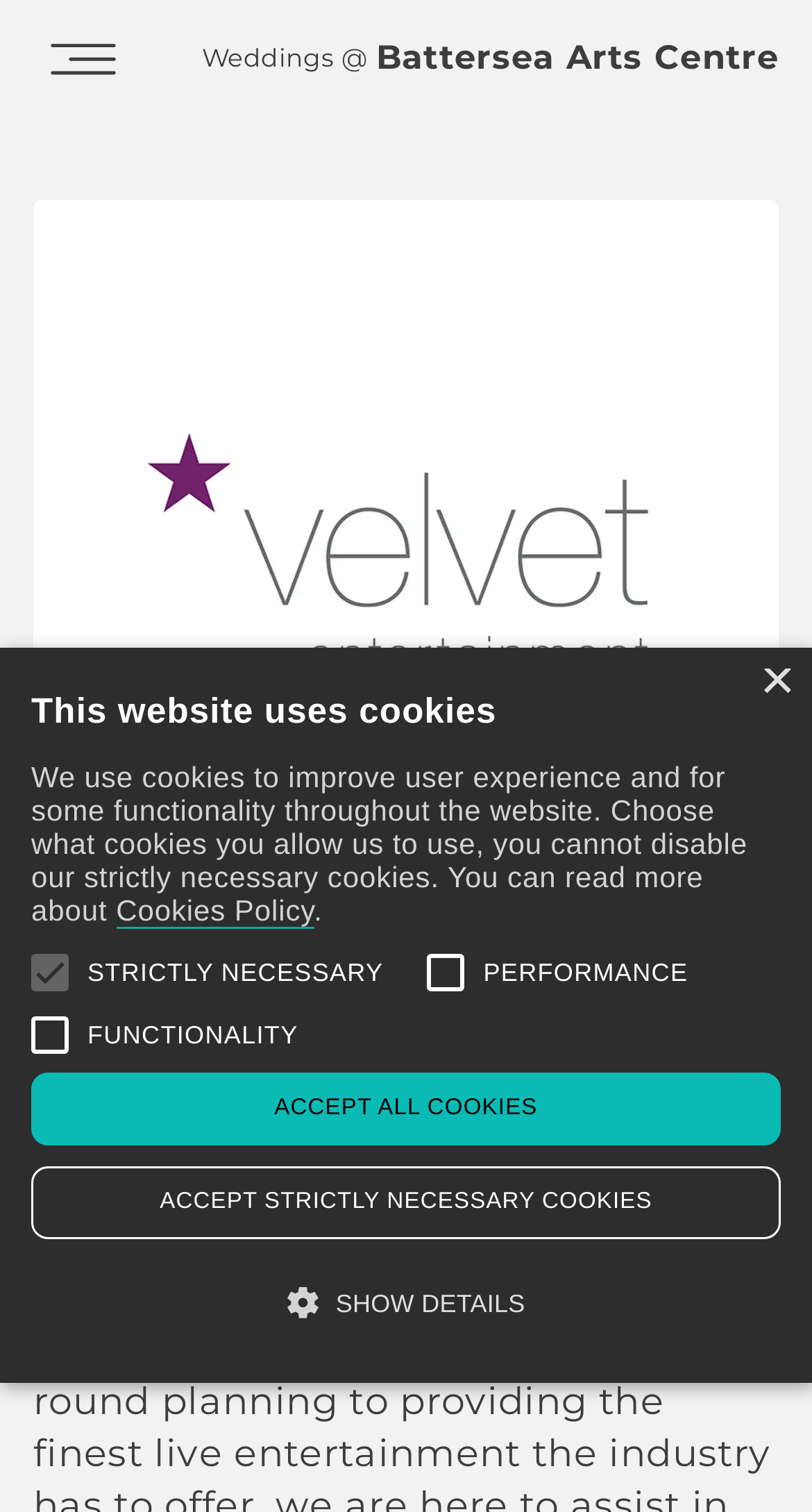Answer succinctly with a single word or phrase:
How many types of cookies can be selected?

Three